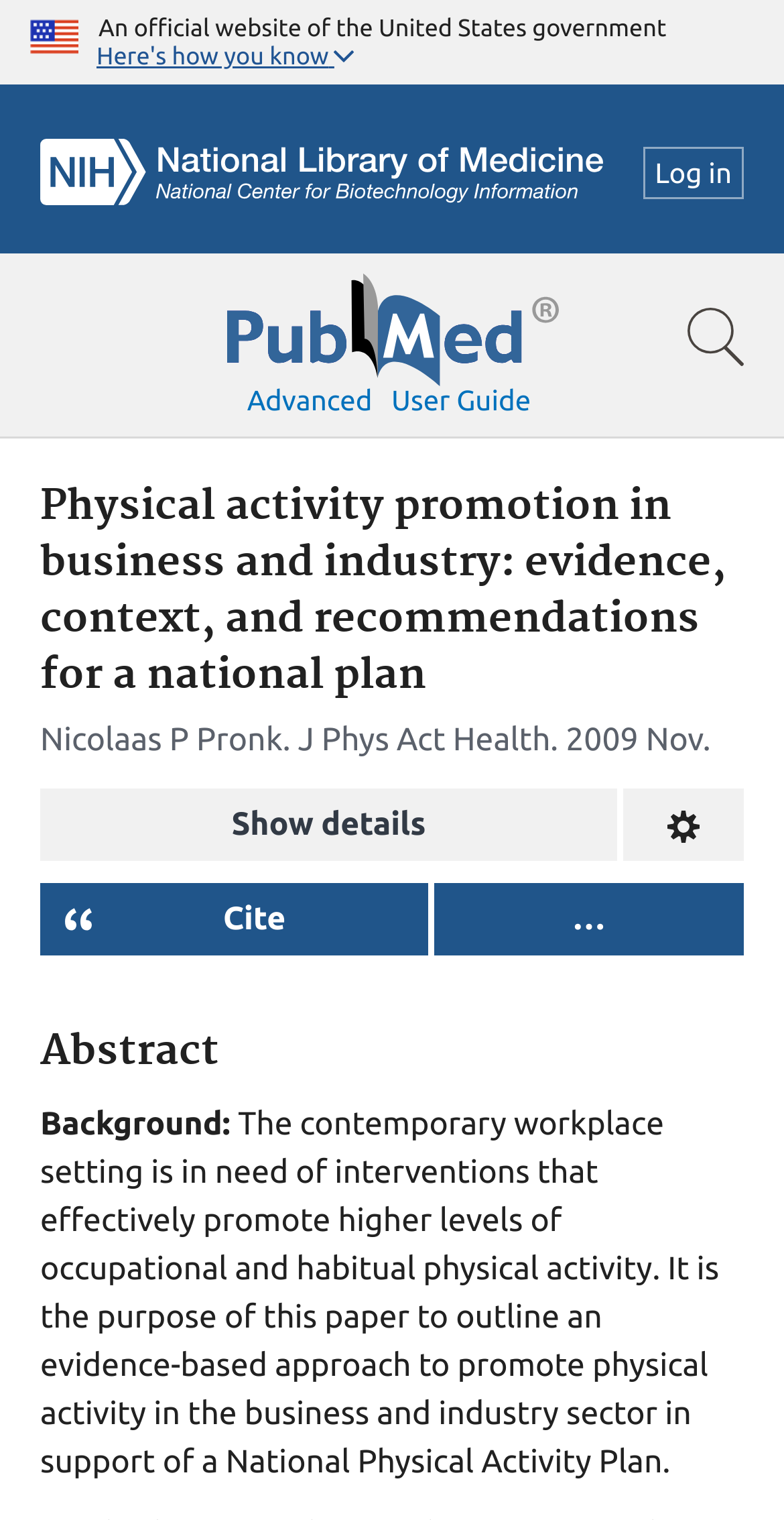Can you provide the bounding box coordinates for the element that should be clicked to implement the instruction: "Log in to the system"?

[0.82, 0.097, 0.949, 0.131]